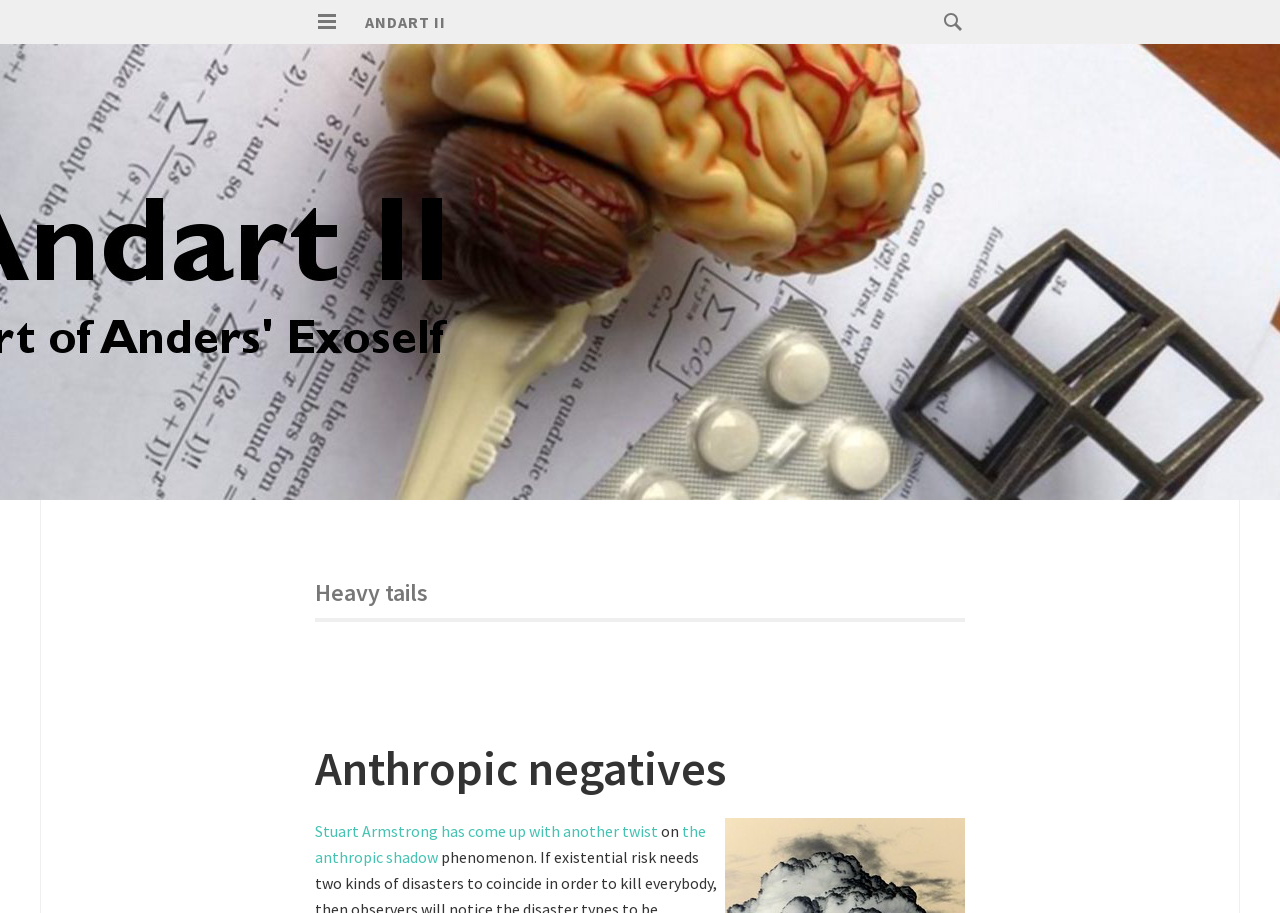What is the text next to the link 'Anthropic negatives'?
Analyze the image and deliver a detailed answer to the question.

The text 'on' is located next to the link 'Anthropic negatives', with a bounding box of [0.514, 0.899, 0.533, 0.921]. It is a static text element and is part of a sentence that continues with the link 'the anthropic shadow'.